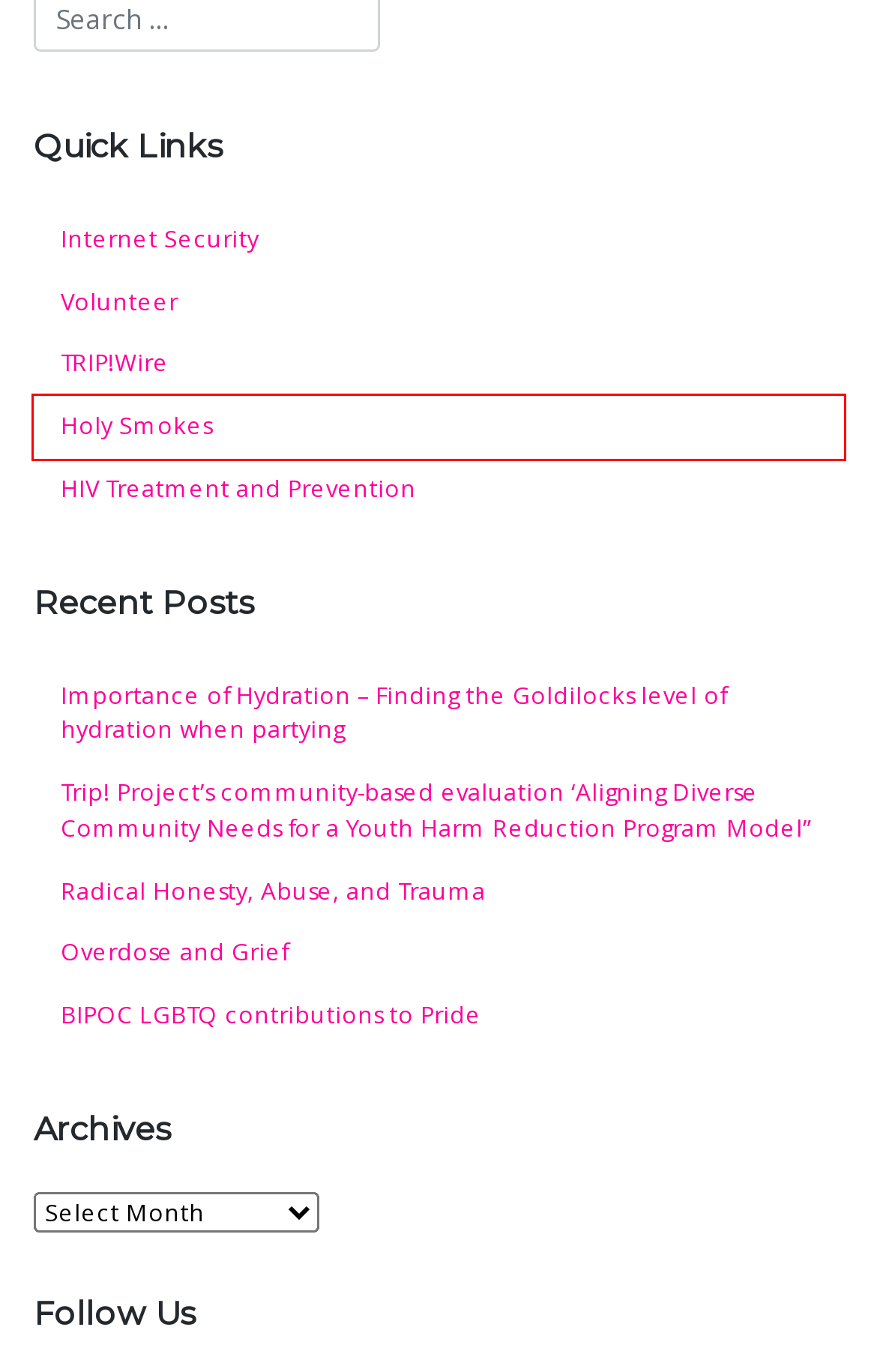Given a screenshot of a webpage featuring a red bounding box, identify the best matching webpage description for the new page after the element within the red box is clicked. Here are the options:
A. BIPOC LGBTQ contributions to Pride | TRIP! Project
B. Holy Smokes | TRIP! Project
C. Radical Honesty, Abuse, and Trauma | TRIP! Project
D. PrEP, PEP, HIV, And Undetectable Status | TRIP! Project
E. Overdose and Grief | TRIP! Project
F. A Partier’s Guide to (Increasing) Internet Security – Part 1 | TRIP! Project
G. TRIP!Wire | TRIP! Project
H. Importance of Hydration – Finding the Goldilocks level of hydration when partying | TRIP! Project

B